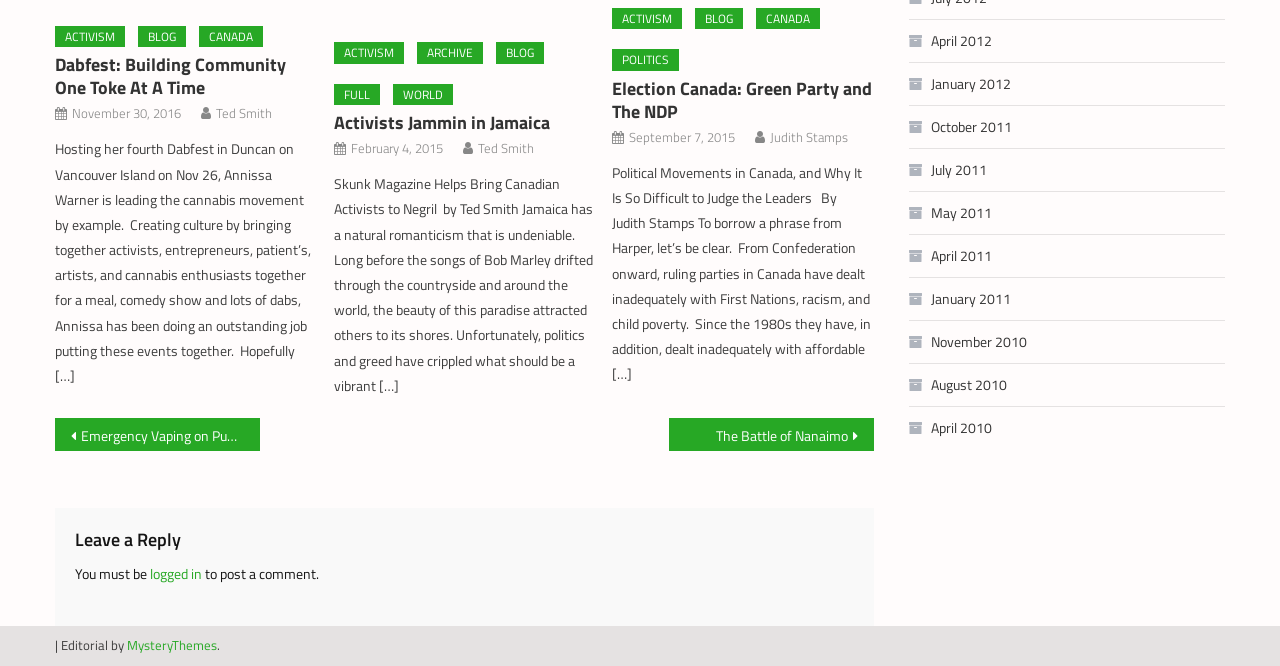Indicate the bounding box coordinates of the clickable region to achieve the following instruction: "Click on the 'ACTIVISM' link."

[0.043, 0.038, 0.098, 0.071]